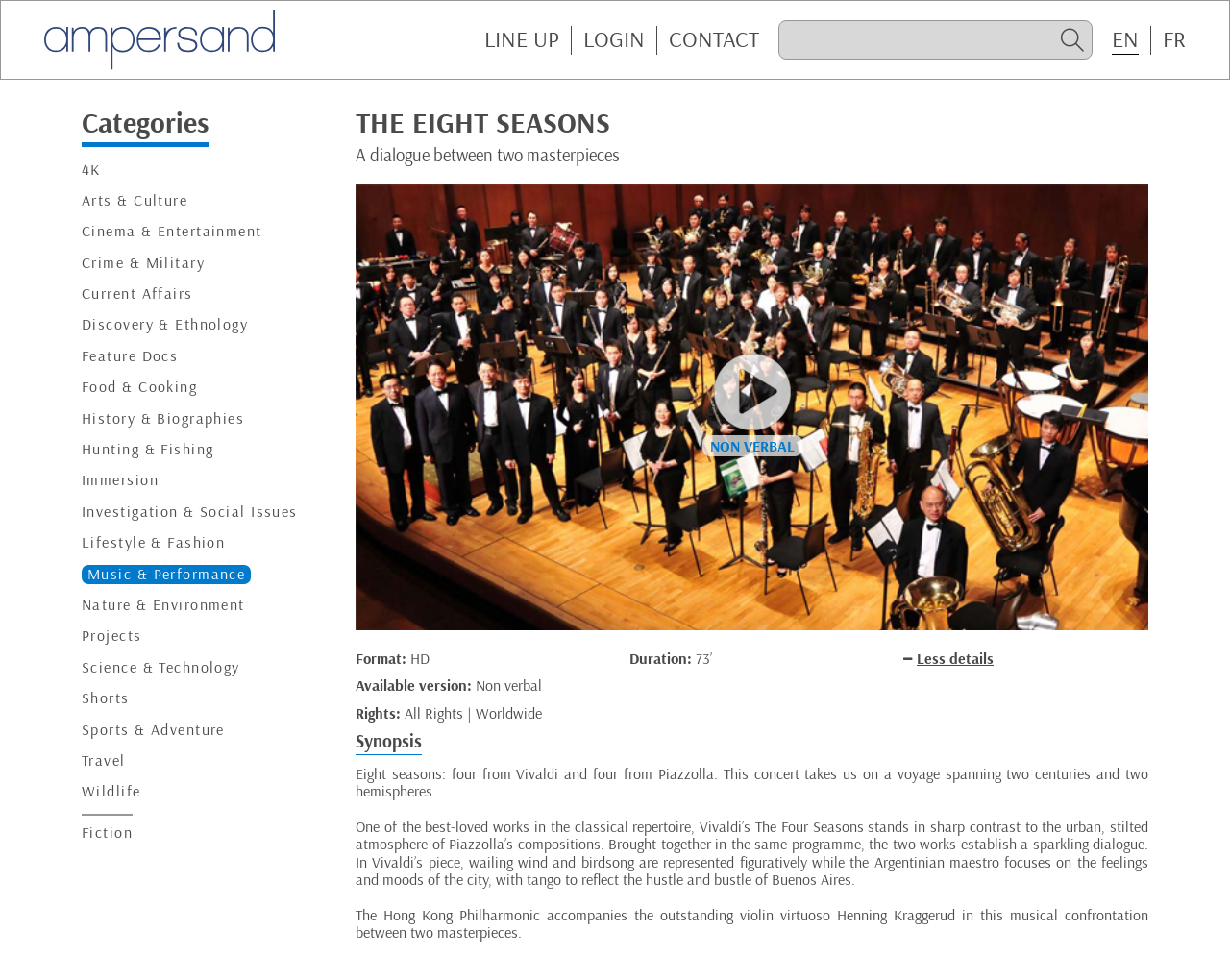Determine the bounding box coordinates of the clickable region to carry out the instruction: "Click on the LINE UP link".

[0.394, 0.026, 0.455, 0.055]